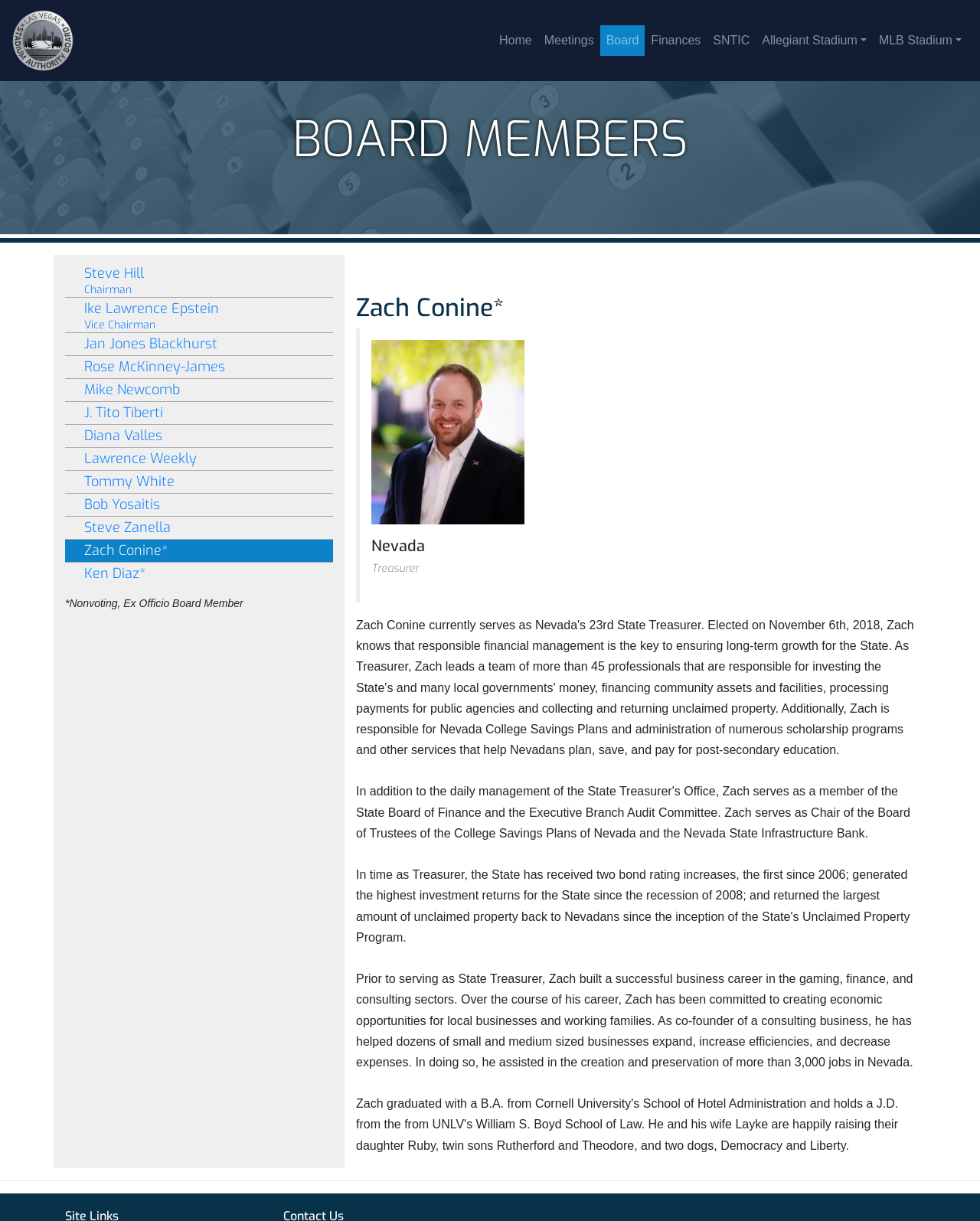Find and specify the bounding box coordinates that correspond to the clickable region for the instruction: "View the profile of Steve Hill Chairman".

[0.066, 0.215, 0.34, 0.243]